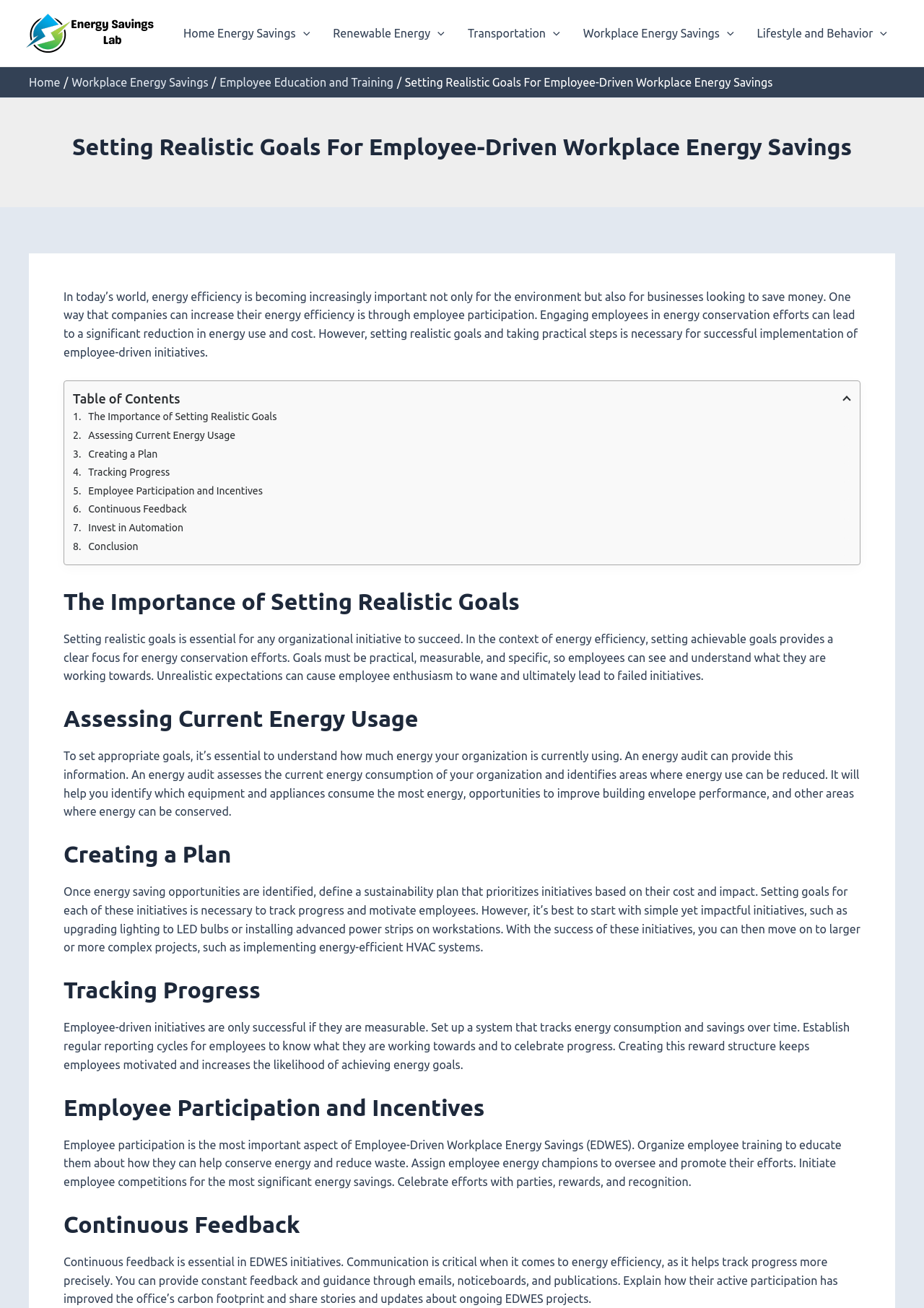Can you pinpoint the bounding box coordinates for the clickable element required for this instruction: "Click on Employee Participation and Incentives heading"? The coordinates should be four float numbers between 0 and 1, i.e., [left, top, right, bottom].

[0.069, 0.835, 0.931, 0.857]